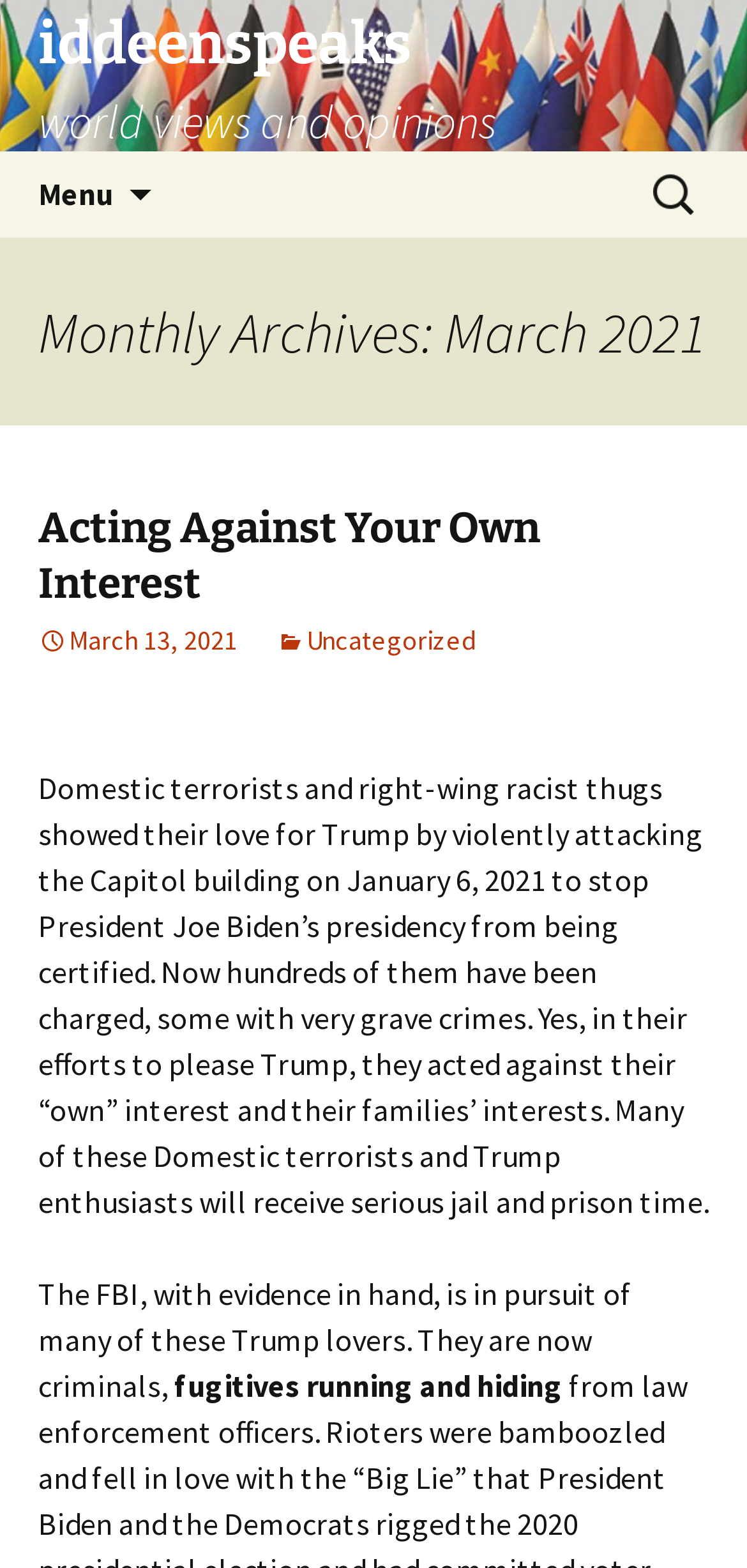Bounding box coordinates should be in the format (top-left x, top-left y, bottom-right x, bottom-right y) and all values should be floating point numbers between 0 and 1. Determine the bounding box coordinate for the UI element described as: March 13, 2021

[0.051, 0.397, 0.318, 0.419]